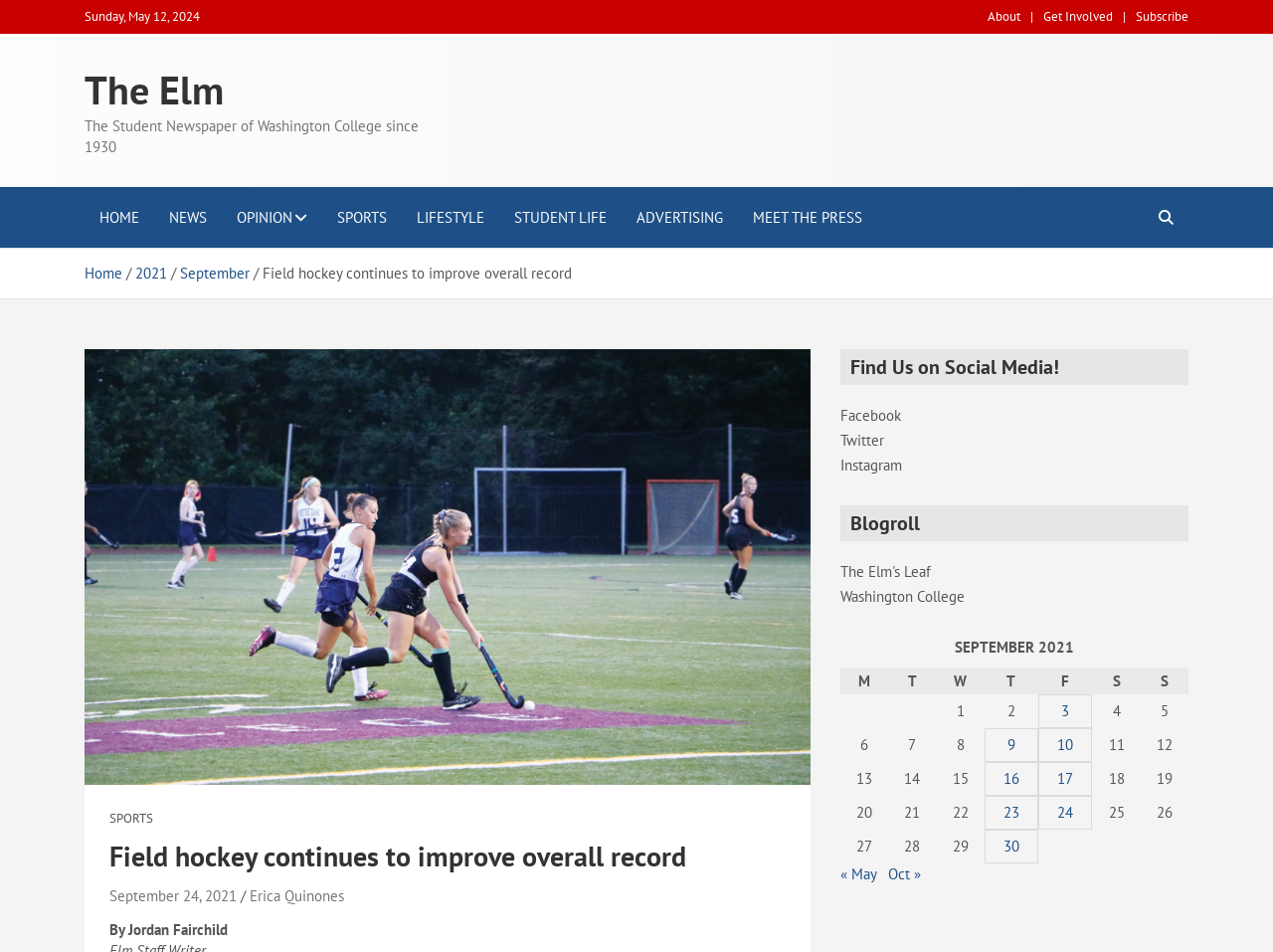What is the date of the field hockey article?
Give a detailed and exhaustive answer to the question.

I found the date by looking at the breadcrumbs navigation section, which shows the path 'Home > 2021 > September > Field hockey continues to improve overall record'. The date is also mentioned in the article header as 'September 24, 2021'.